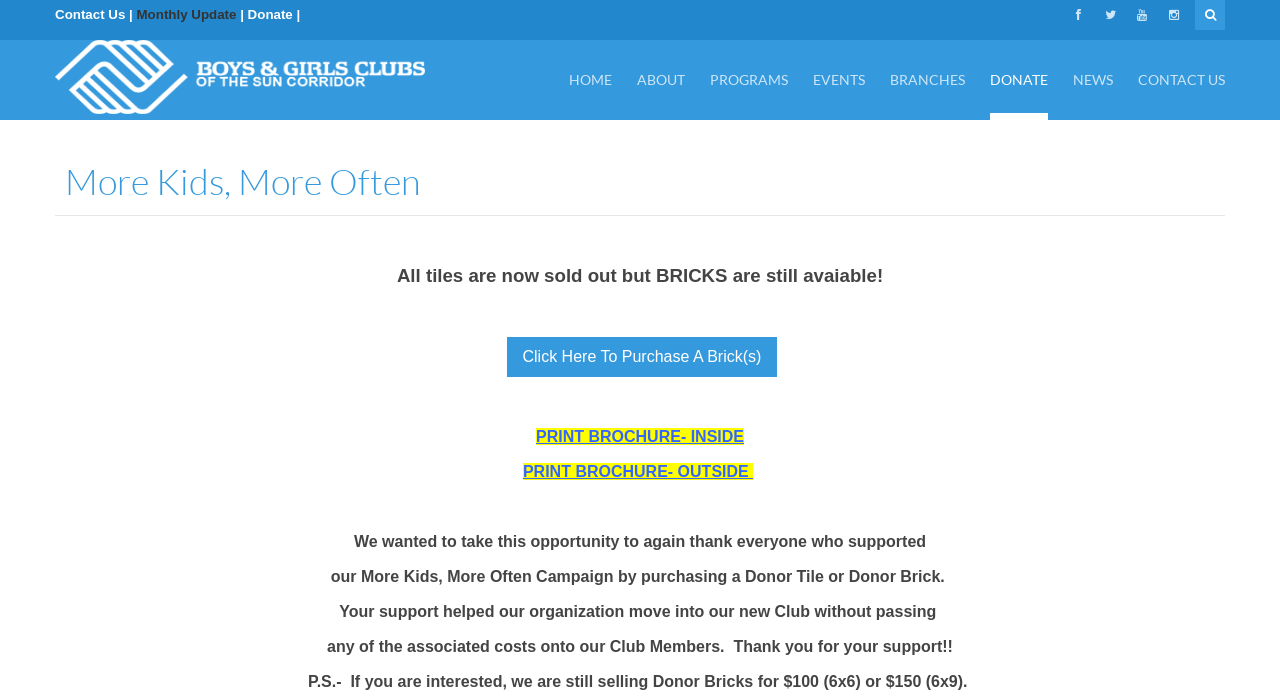Kindly provide the bounding box coordinates of the section you need to click on to fulfill the given instruction: "Click to print brochure".

[0.419, 0.611, 0.581, 0.636]